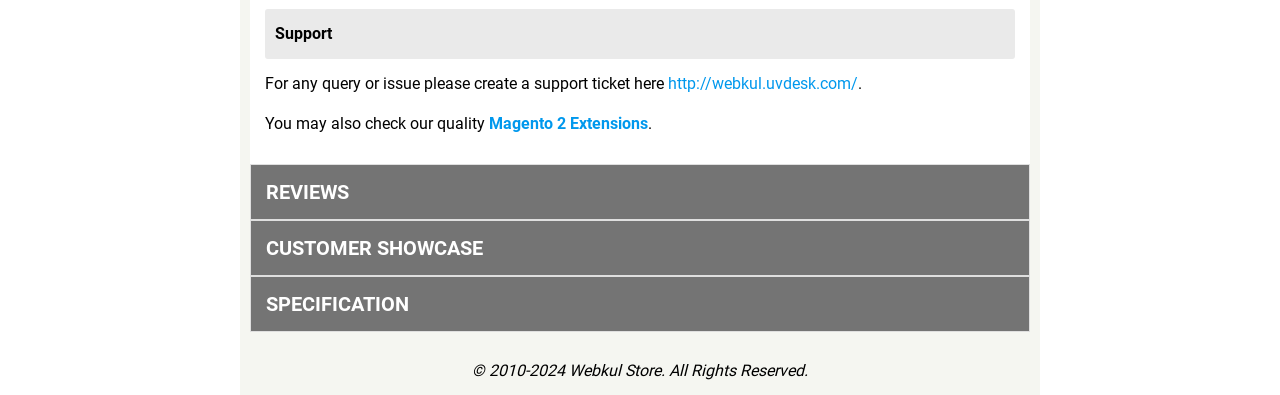Analyze the image and answer the question with as much detail as possible: 
What is the purpose of the support ticket?

The purpose of the support ticket can be inferred from the text 'For any query or issue please create a support ticket here' which suggests that the support ticket is meant to be used for reporting any queries or issues.